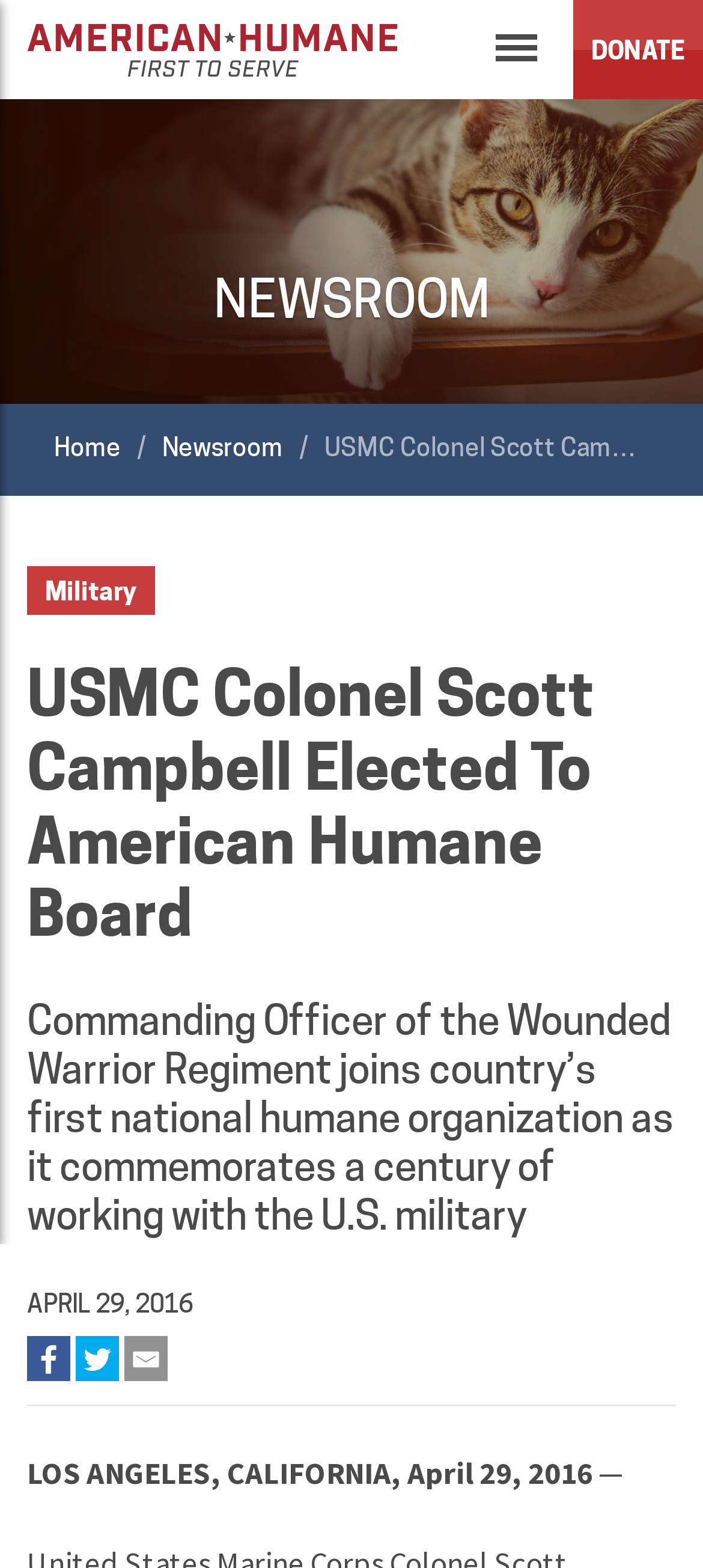Please give a one-word or short phrase response to the following question: 
What is the date of the news article?

APRIL 29, 2016